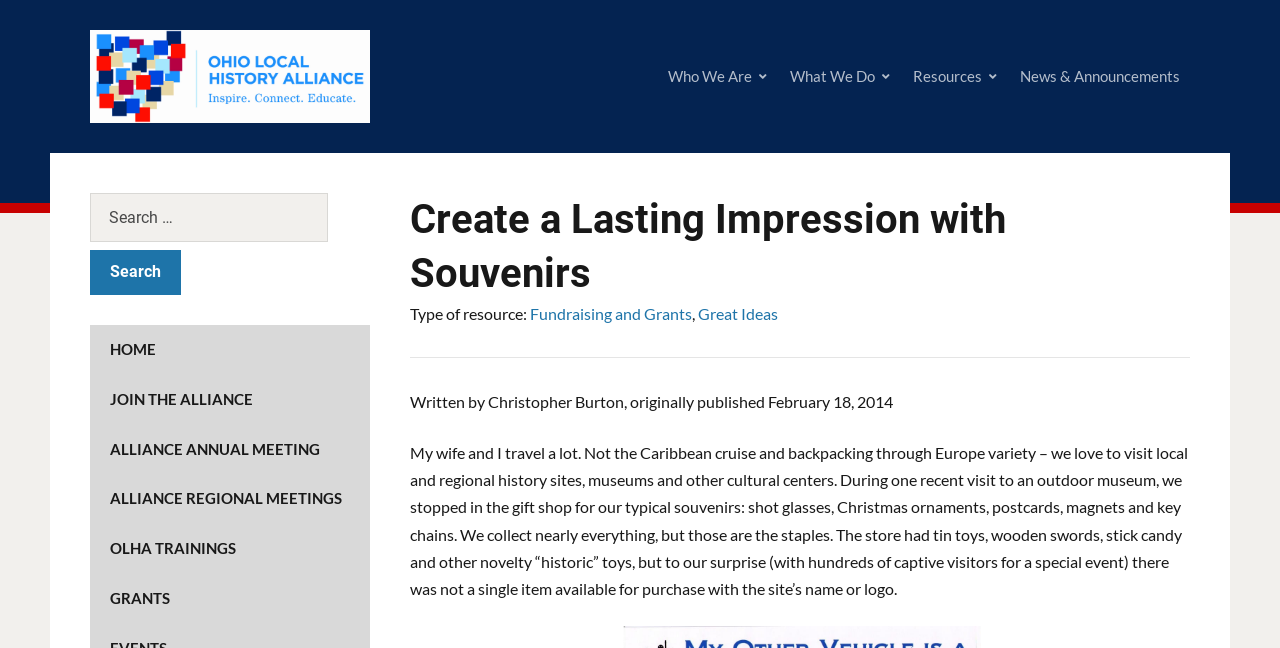Please answer the following question using a single word or phrase: 
How many links are there in the navigation menu?

5